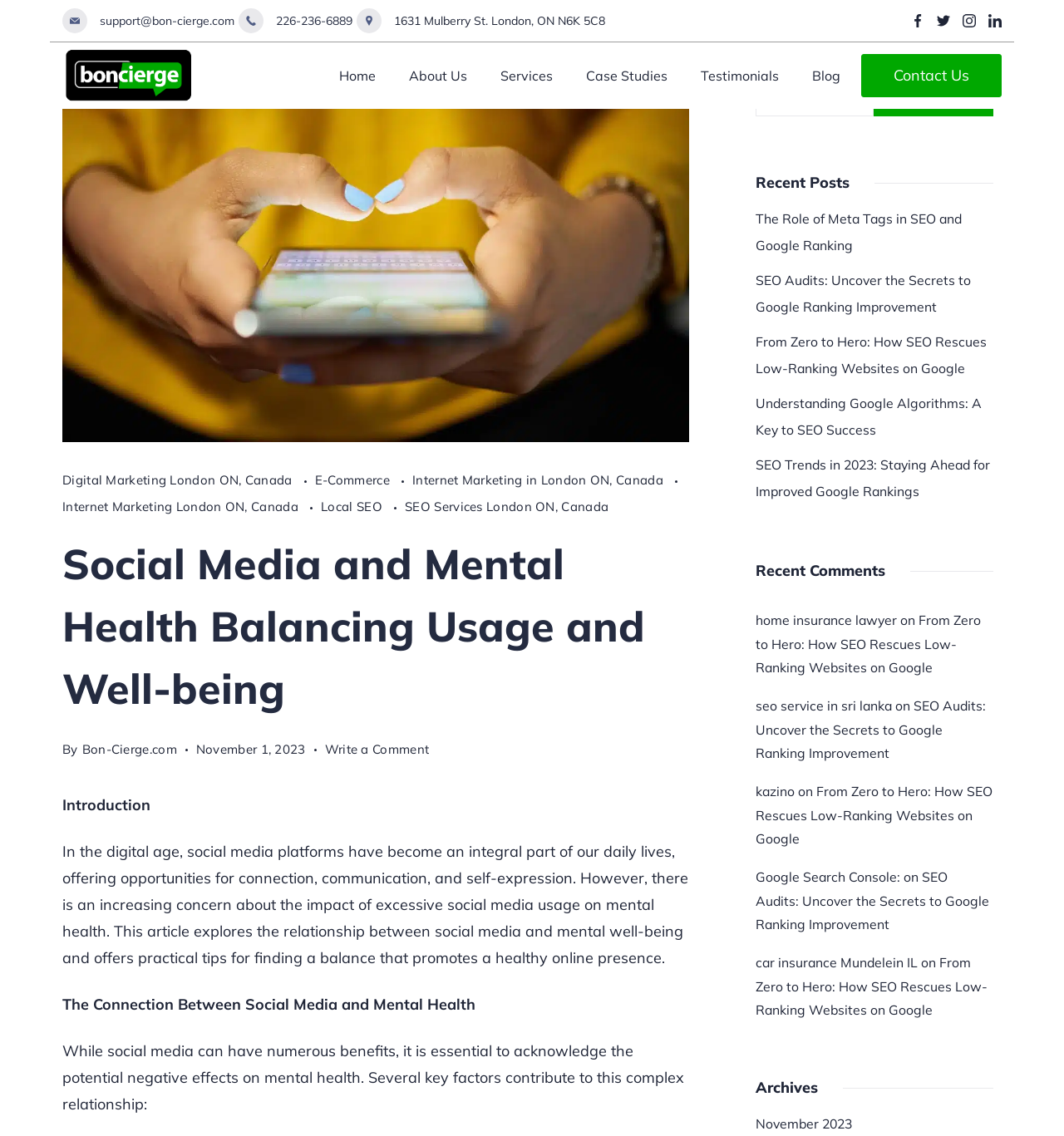From the webpage screenshot, predict the bounding box of the UI element that matches this description: "Used Couches".

None